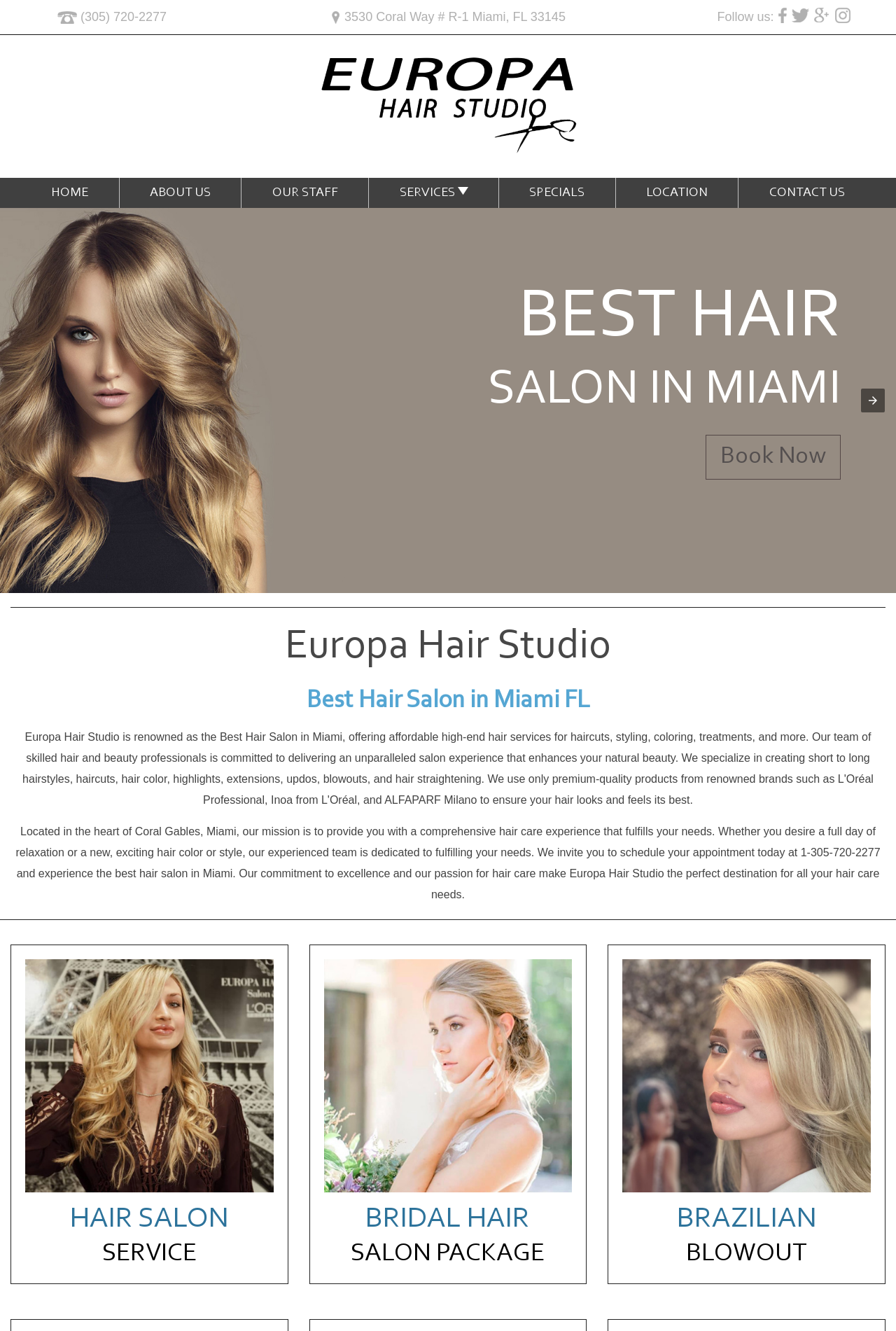Find the bounding box coordinates of the UI element according to this description: "alt="Best Hair Salon Miami"".

[0.352, 0.114, 0.648, 0.123]